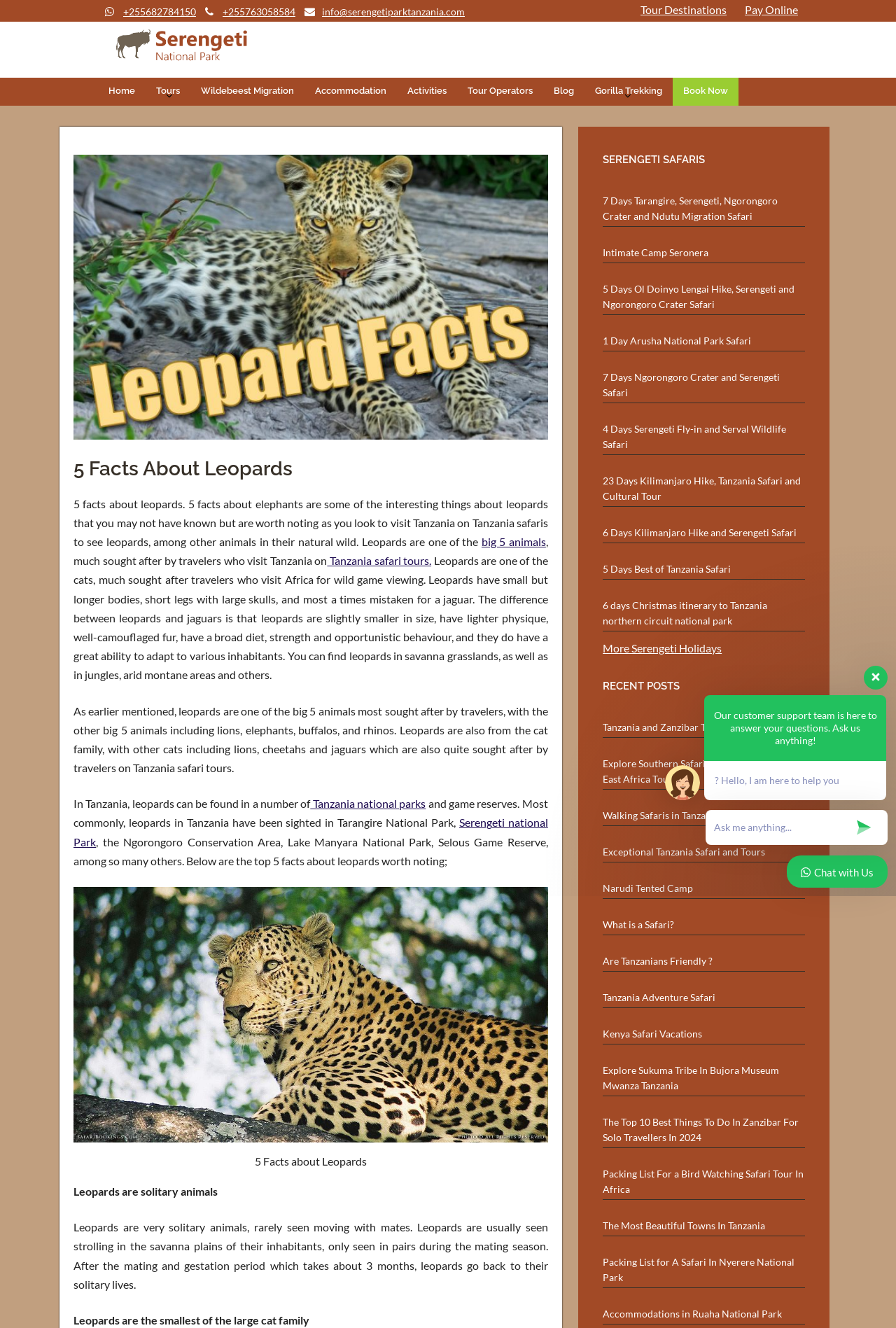Identify the bounding box coordinates for the element you need to click to achieve the following task: "Check your credit score". The coordinates must be four float values ranging from 0 to 1, formatted as [left, top, right, bottom].

None